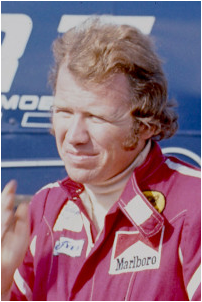What is the significance of the blue racing car?
Could you please answer the question thoroughly and with as much detail as possible?

The blue racing car behind Tom Belsø symbolizes his journey through the world of competitive racing, highlighting his achievements and milestones in the sport.